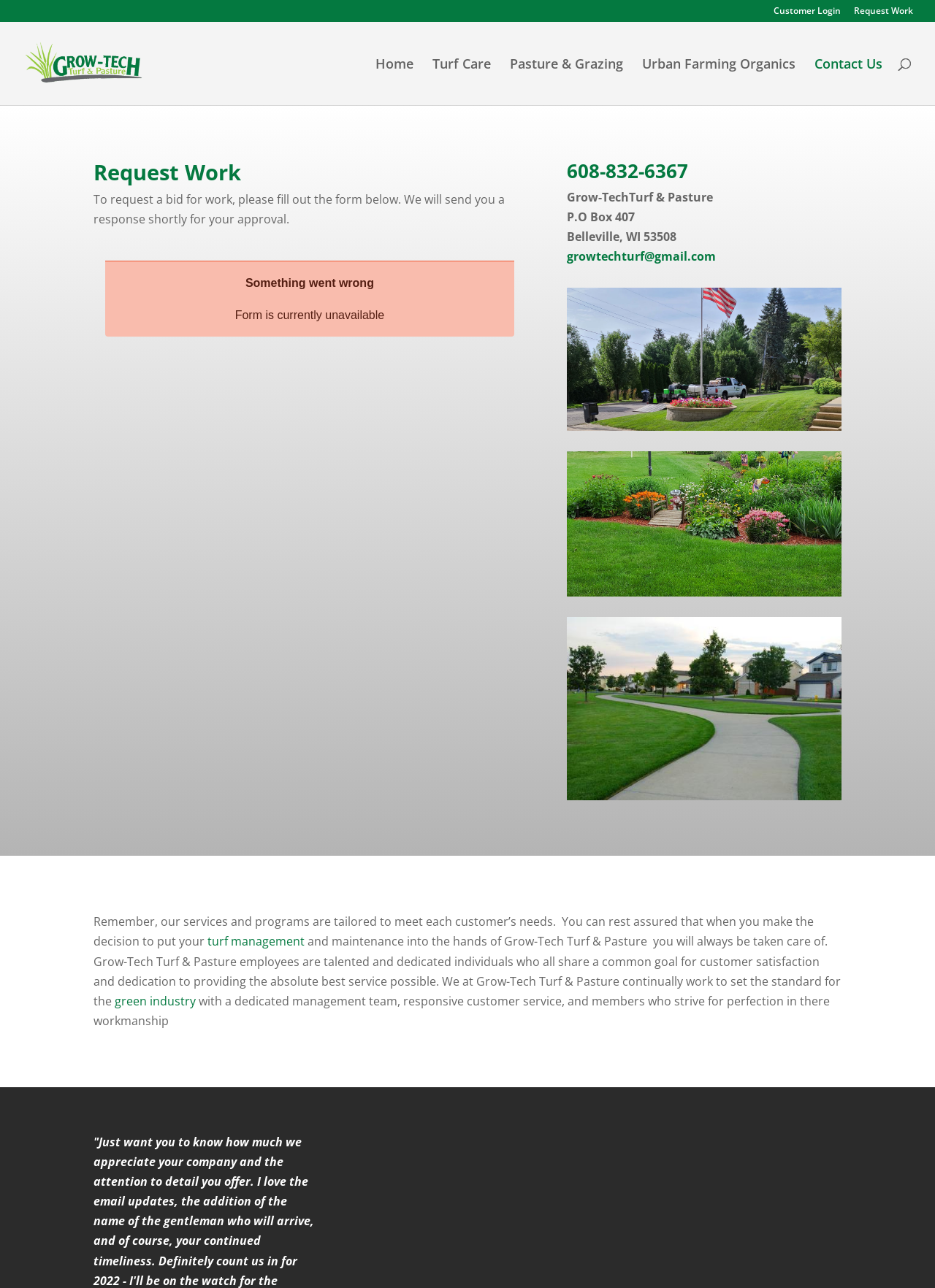Indicate the bounding box coordinates of the element that must be clicked to execute the instruction: "Read the blog post about How DealEdge Helps You Demonstrate How You Generate Alpha". The coordinates should be given as four float numbers between 0 and 1, i.e., [left, top, right, bottom].

None